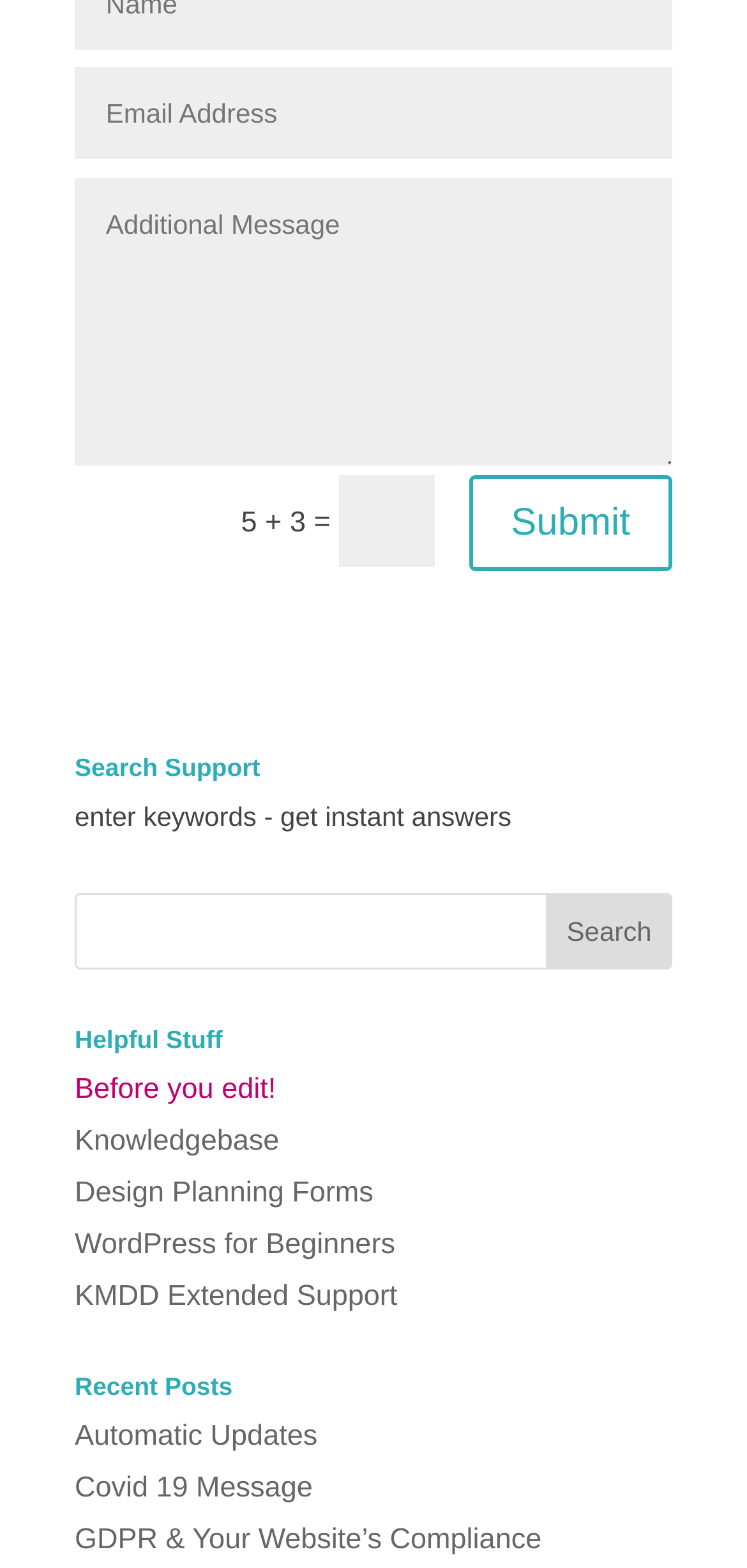Answer with a single word or phrase: 
What is the topic of the latest post?

Automatic Updates